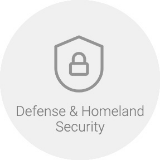Can you give a detailed response to the following question using the information from the image? What is the critical role of the 'Defense & Homeland Security' sector?

The caption emphasizes that the 'Defense & Homeland Security' sector plays a critical role in safeguarding national interests and public safety, which is clearly displayed beneath the emblem.